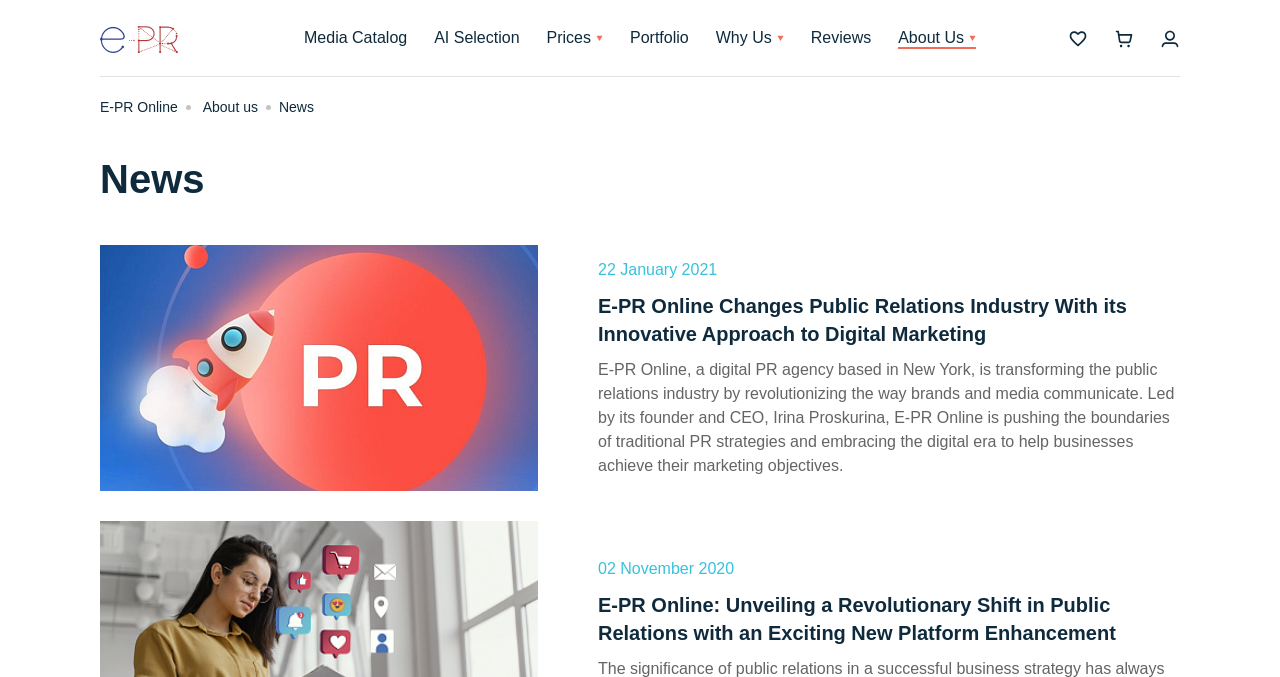Please determine the bounding box coordinates of the area that needs to be clicked to complete this task: 'view About Us'. The coordinates must be four float numbers between 0 and 1, formatted as [left, top, right, bottom].

[0.702, 0.043, 0.762, 0.068]